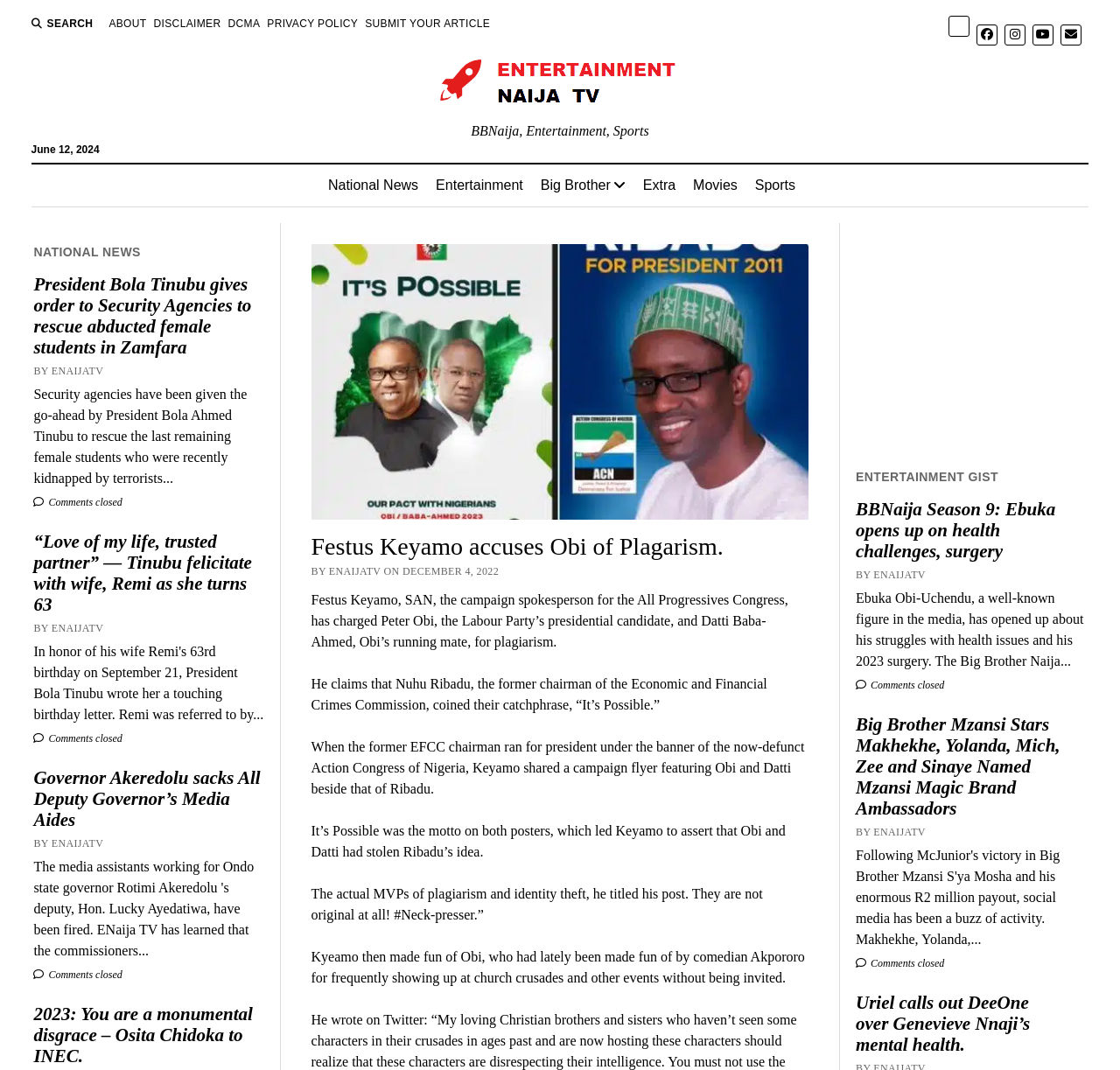Please locate the bounding box coordinates of the region I need to click to follow this instruction: "Check out the ENTERTAINMENT GIST section".

[0.764, 0.438, 0.97, 0.453]